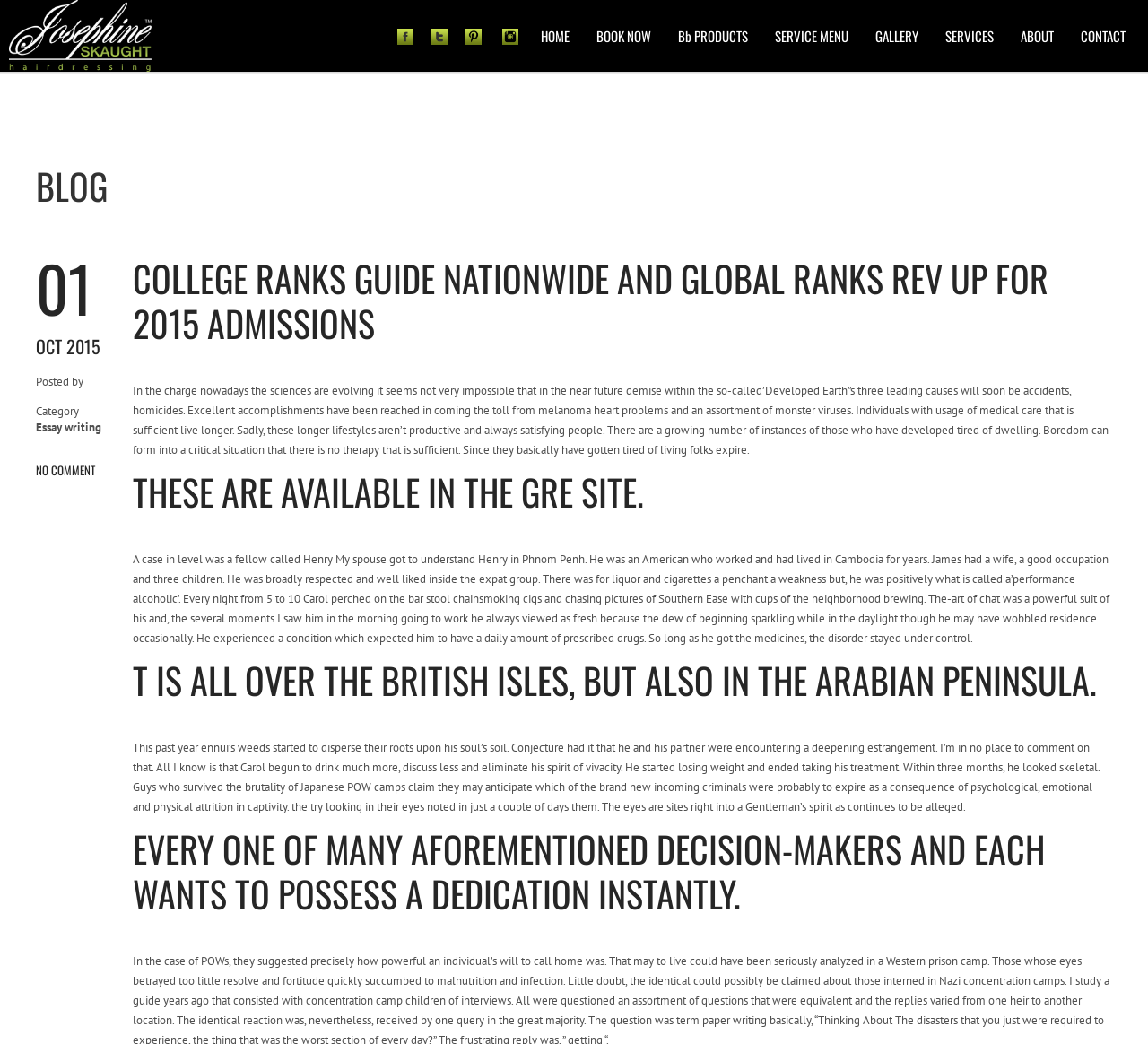Using floating point numbers between 0 and 1, provide the bounding box coordinates in the format (top-left x, top-left y, bottom-right x, bottom-right y). Locate the UI element described here: term paper writing

[0.589, 0.97, 0.668, 0.985]